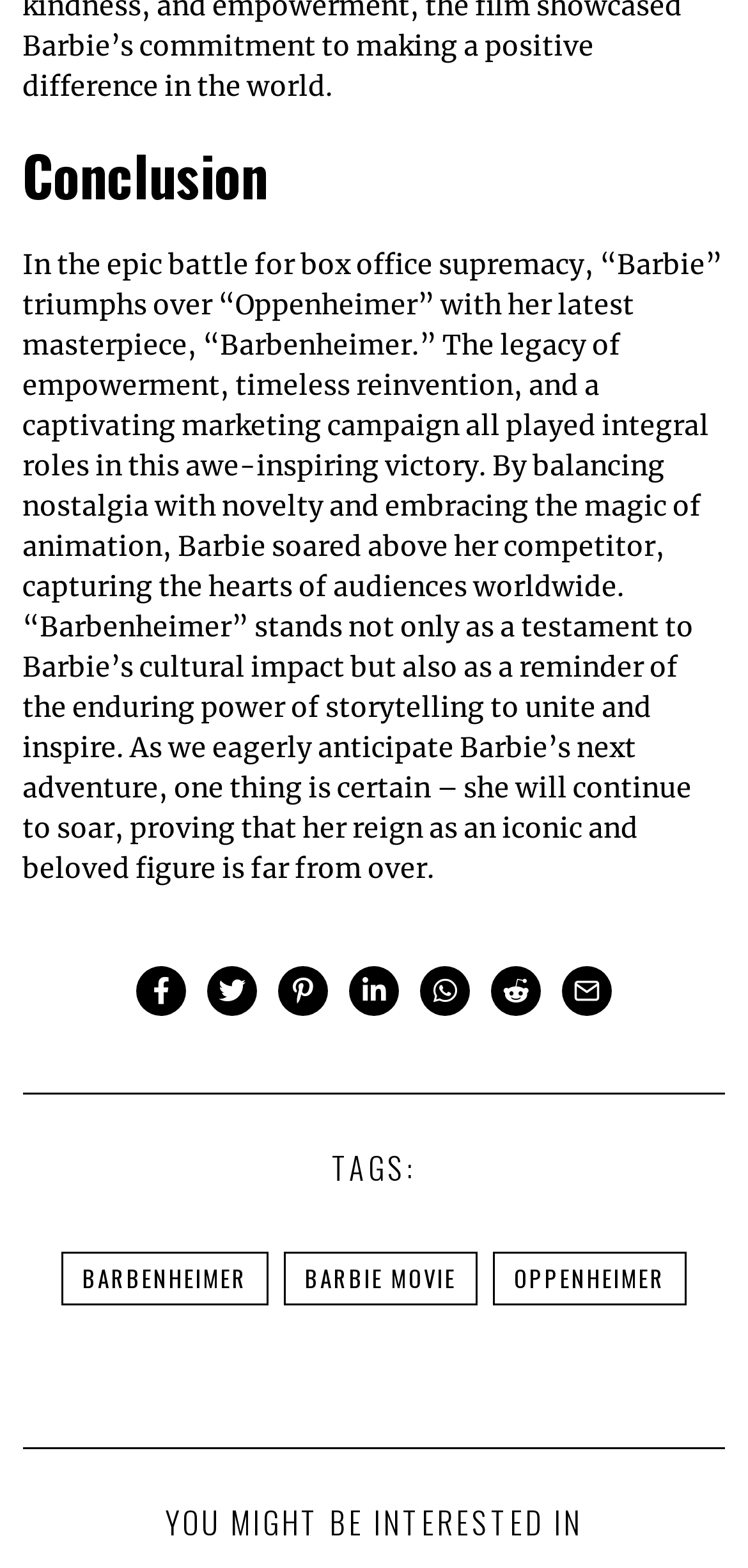Using the details in the image, give a detailed response to the question below:
What are the tags related to the article?

The tags related to the article can be determined by reading the heading element 'TAGS:' and the subsequent link elements which mention the tags 'BARBENHEIMER', 'BARBIE MOVIE', and 'OPPENHEIMER'.